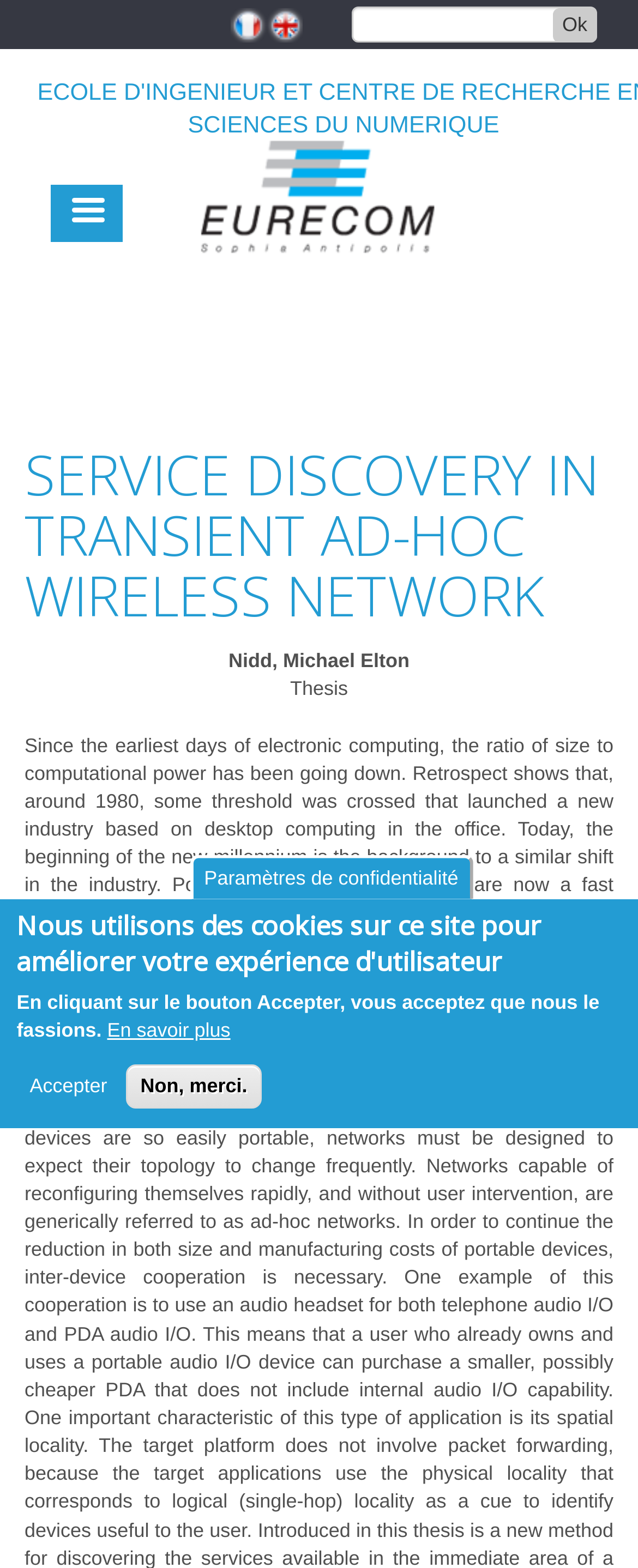Please find the bounding box coordinates of the element's region to be clicked to carry out this instruction: "select English language".

[0.418, 0.005, 0.474, 0.027]